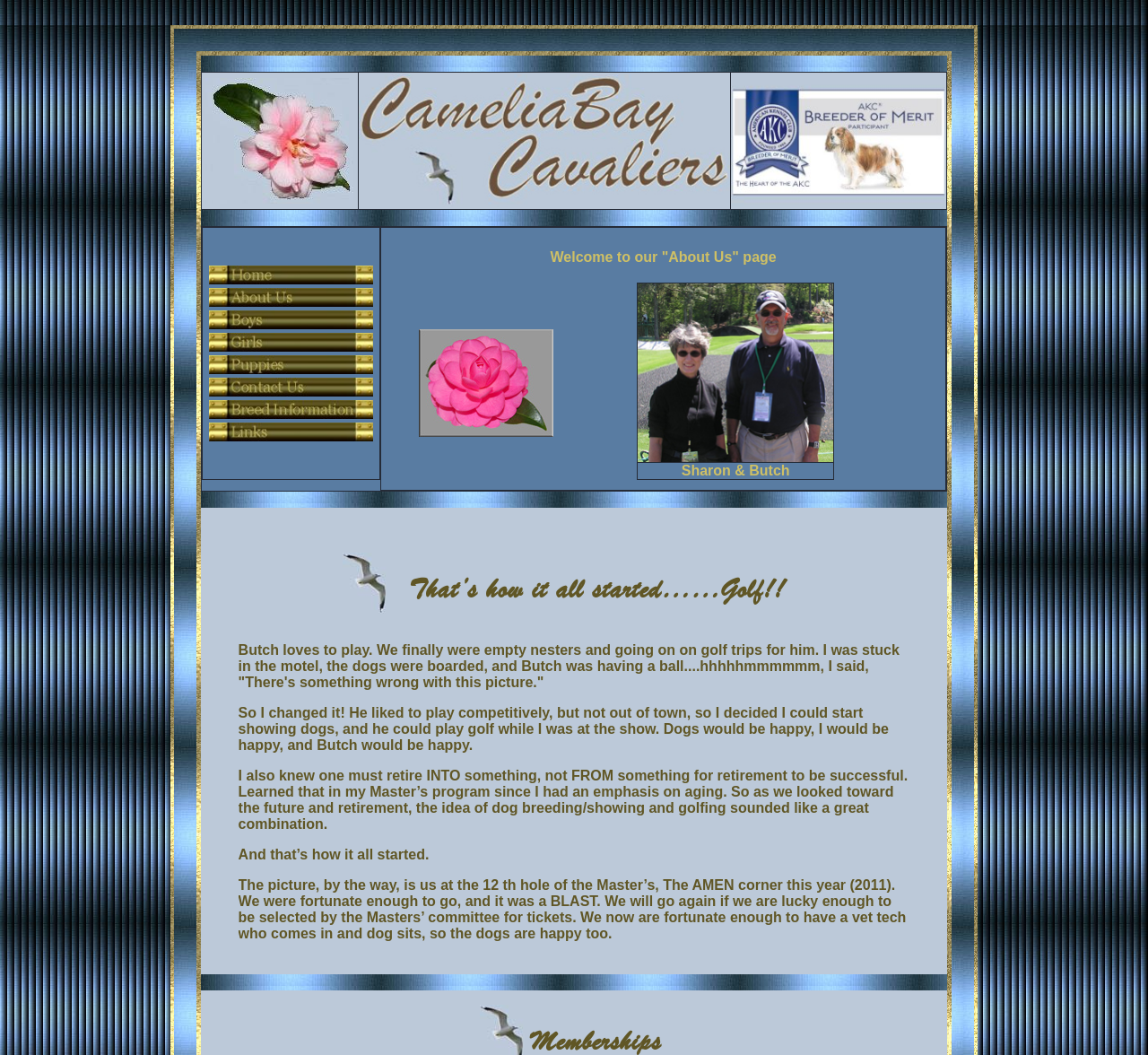How many images are on this webpage?
Based on the image, provide your answer in one word or phrase.

13